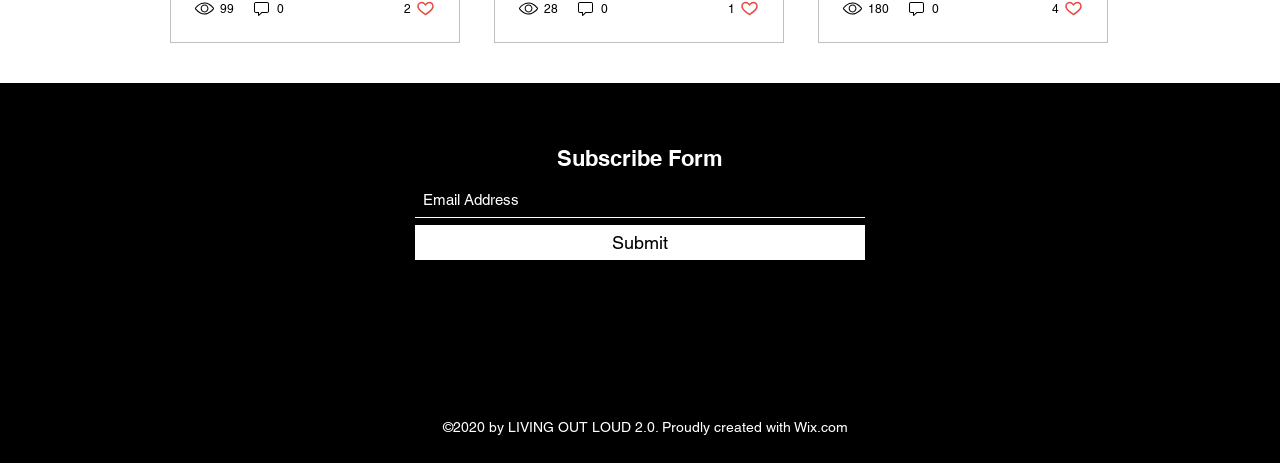Determine the bounding box coordinates of the section to be clicked to follow the instruction: "Get information about Medical Assistance Programs". The coordinates should be given as four float numbers between 0 and 1, formatted as [left, top, right, bottom].

None